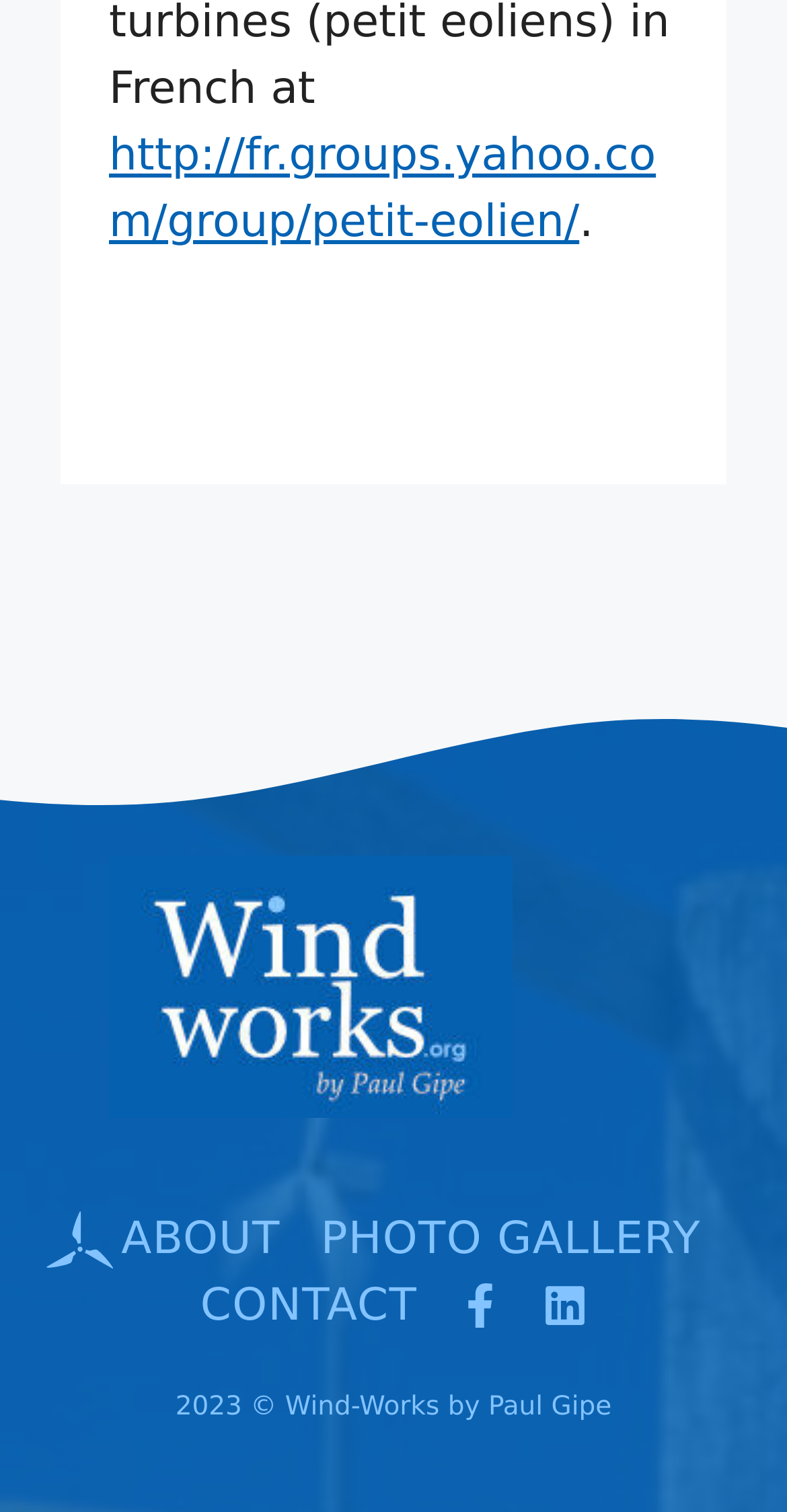Using floating point numbers between 0 and 1, provide the bounding box coordinates in the format (top-left x, top-left y, bottom-right x, bottom-right y). Locate the UI element described here: PHOTO GALLERY

[0.407, 0.799, 0.891, 0.843]